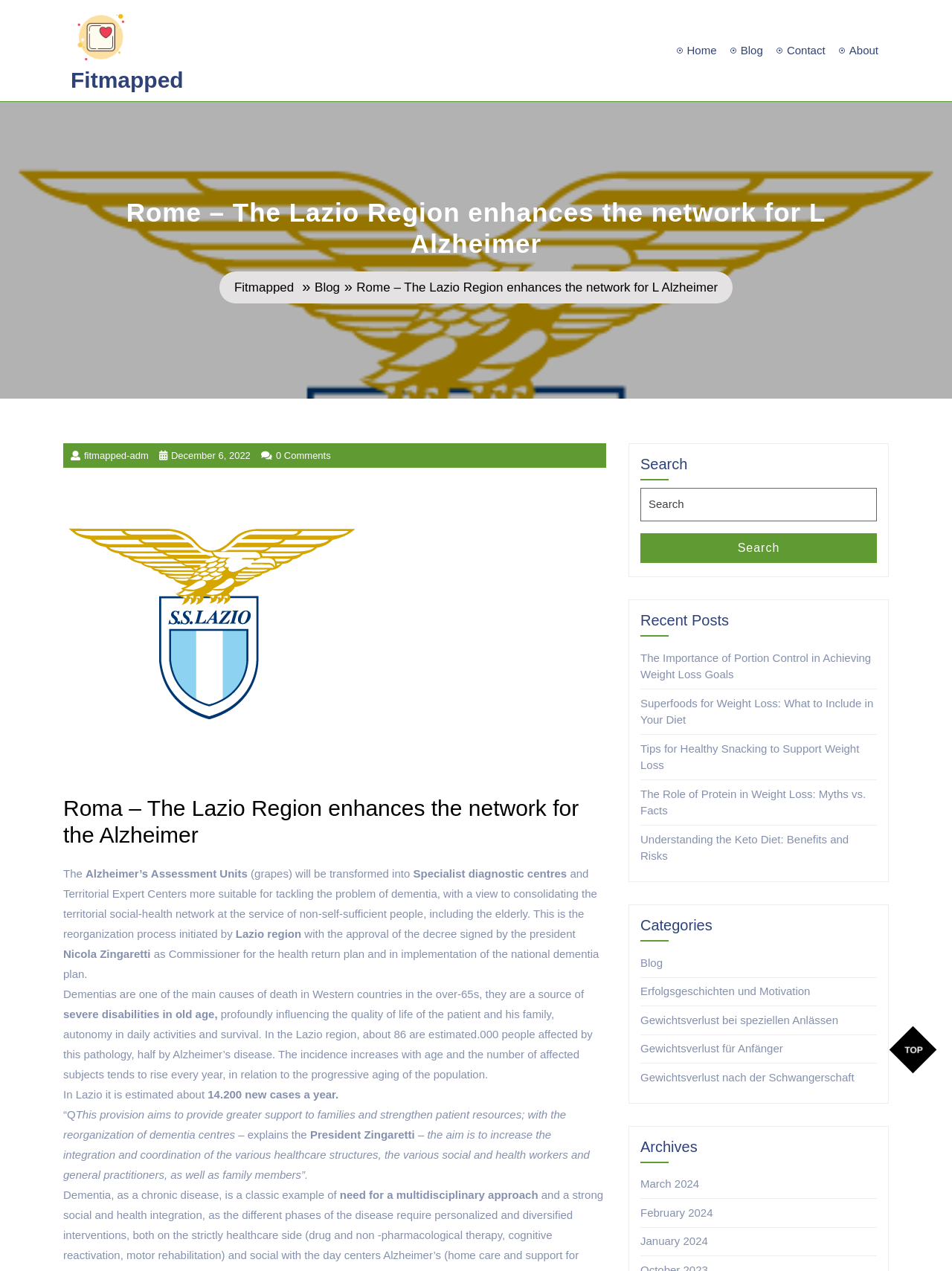Can you provide the bounding box coordinates for the element that should be clicked to implement the instruction: "Click on the 'Home' link"?

[0.711, 0.026, 0.764, 0.053]